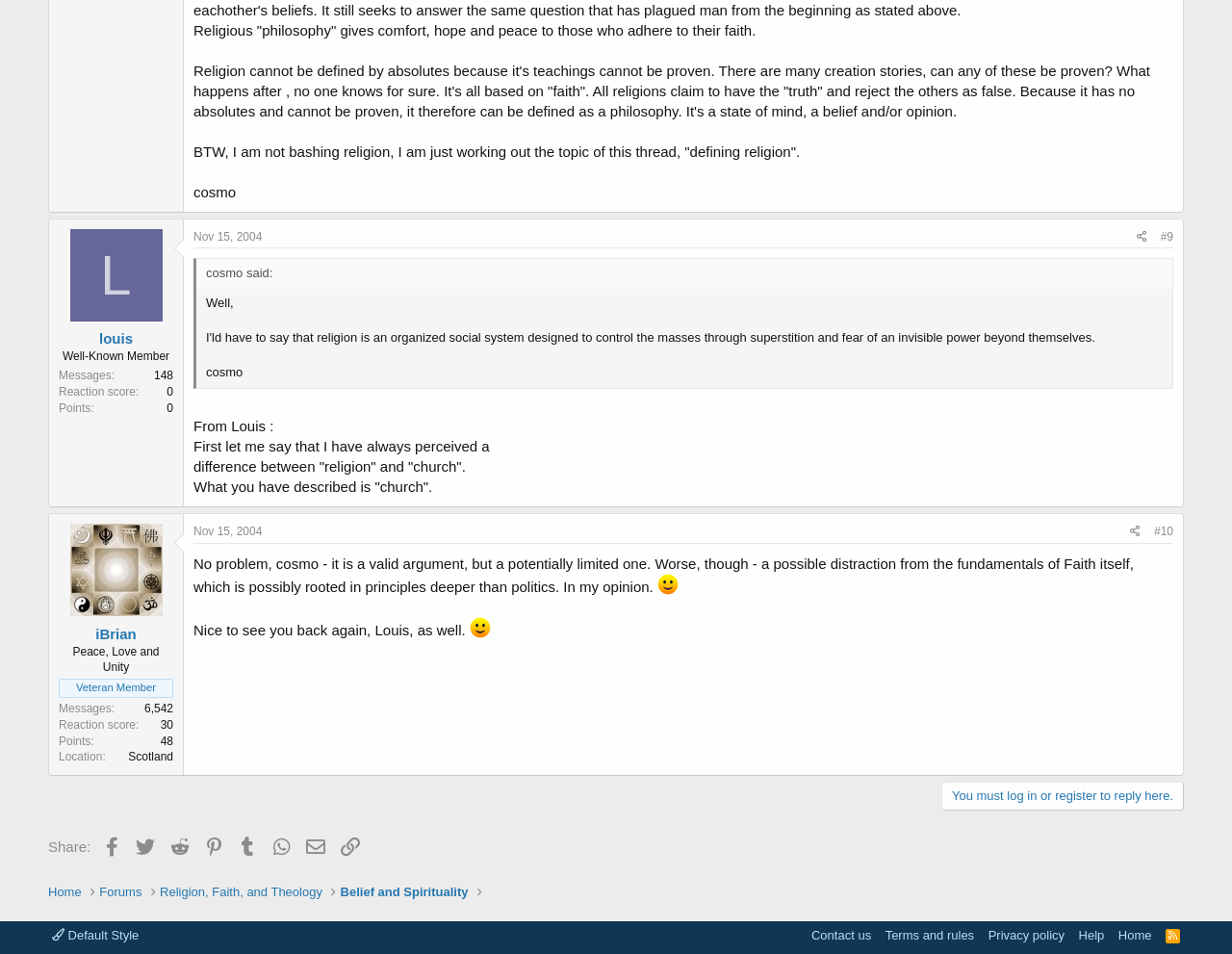What is the location of iBrian?
Please respond to the question with a detailed and informative answer.

Based on the description list detail element, iBrian's location is Scotland, as indicated by the link 'Scotland' next to the 'Location' term.